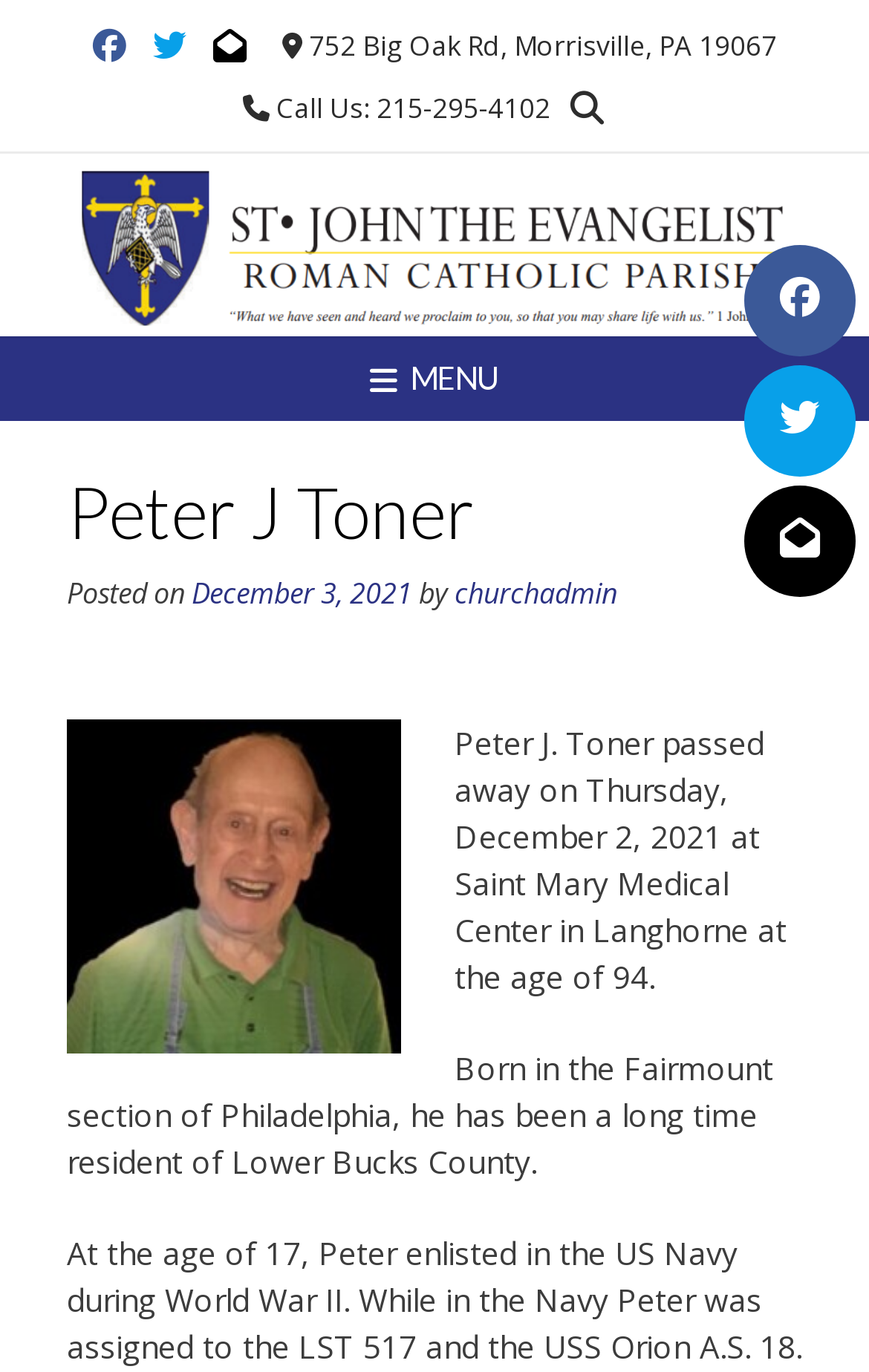Identify the bounding box for the described UI element: "title="Follow Us on Twitter"".

[0.856, 0.266, 0.985, 0.347]